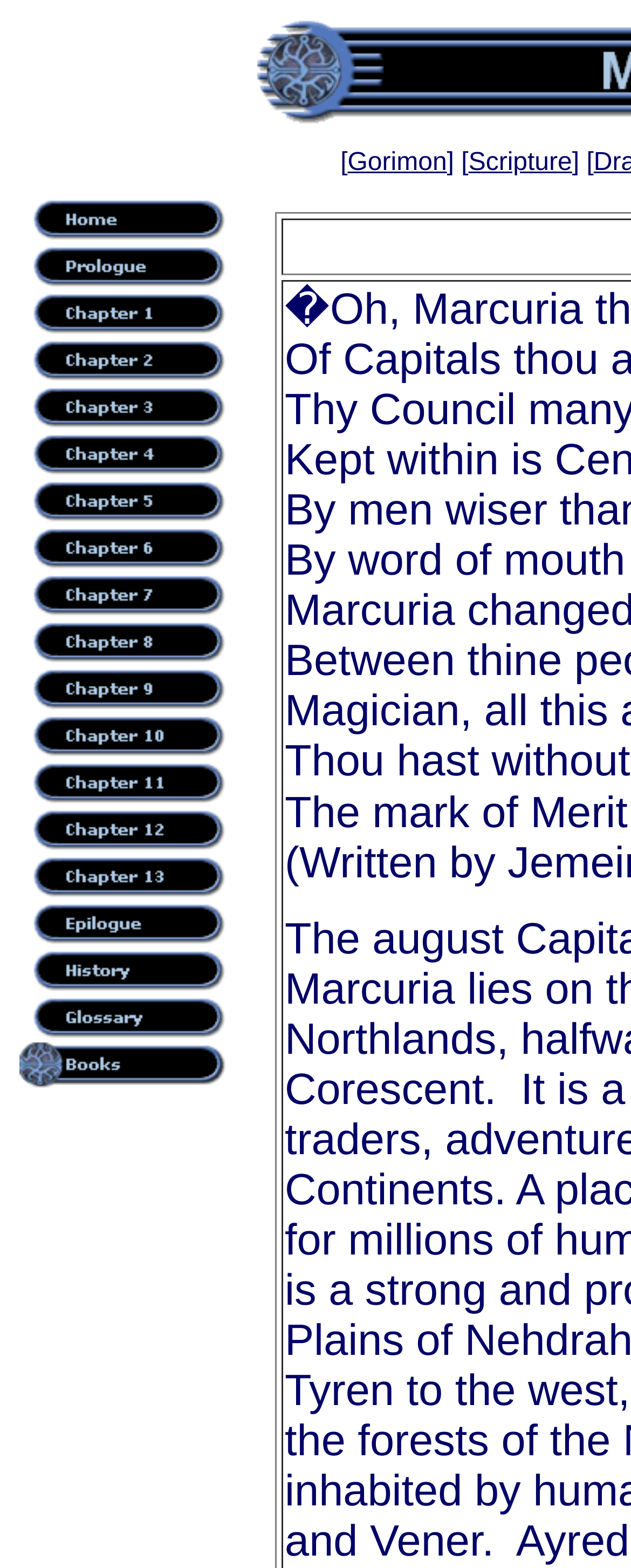Determine the bounding box coordinates for the area you should click to complete the following instruction: "Access Epilogue".

[0.031, 0.591, 0.408, 0.608]